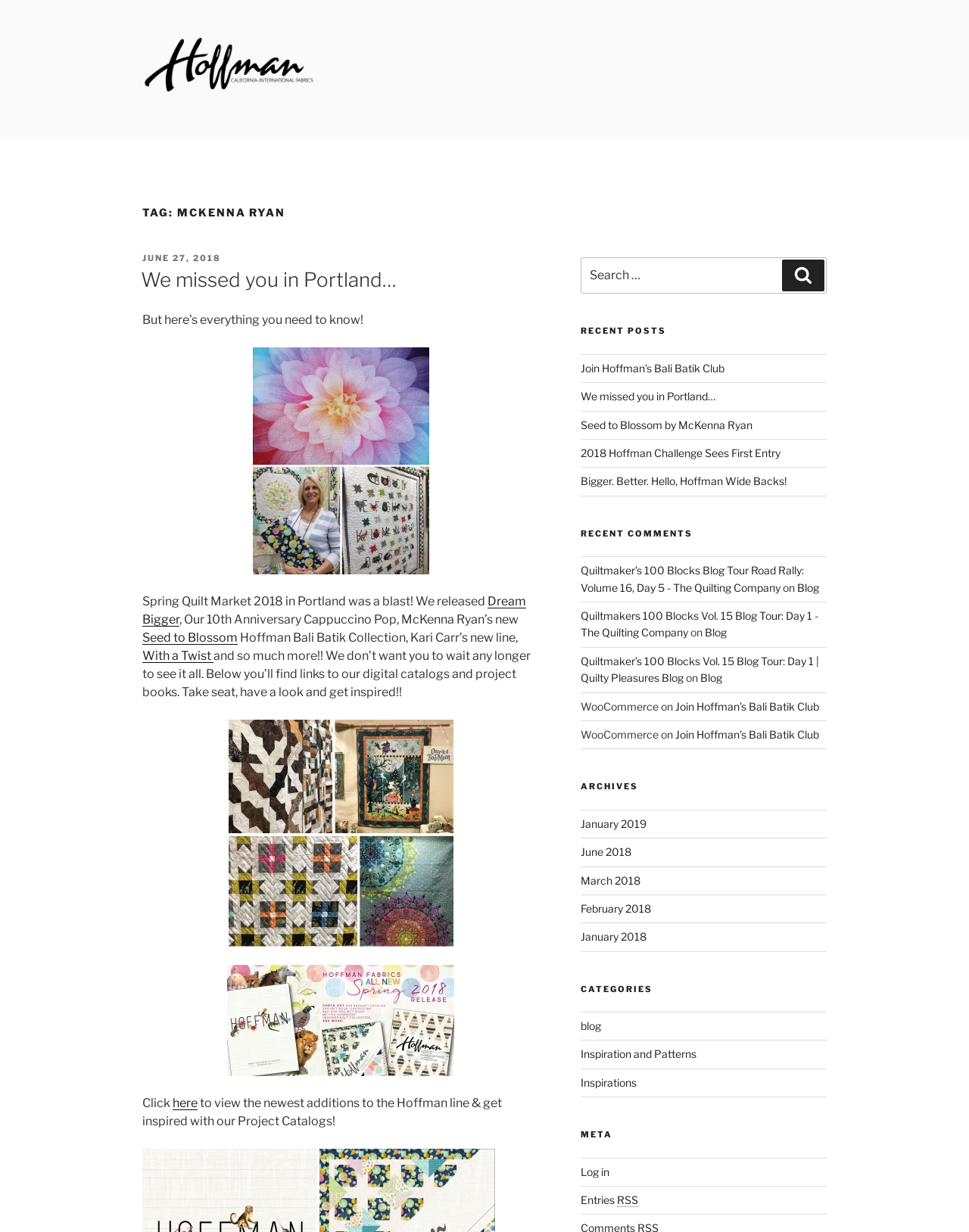Pinpoint the bounding box coordinates of the area that should be clicked to complete the following instruction: "Click on Anime Collection". The coordinates must be given as four float numbers between 0 and 1, i.e., [left, top, right, bottom].

None